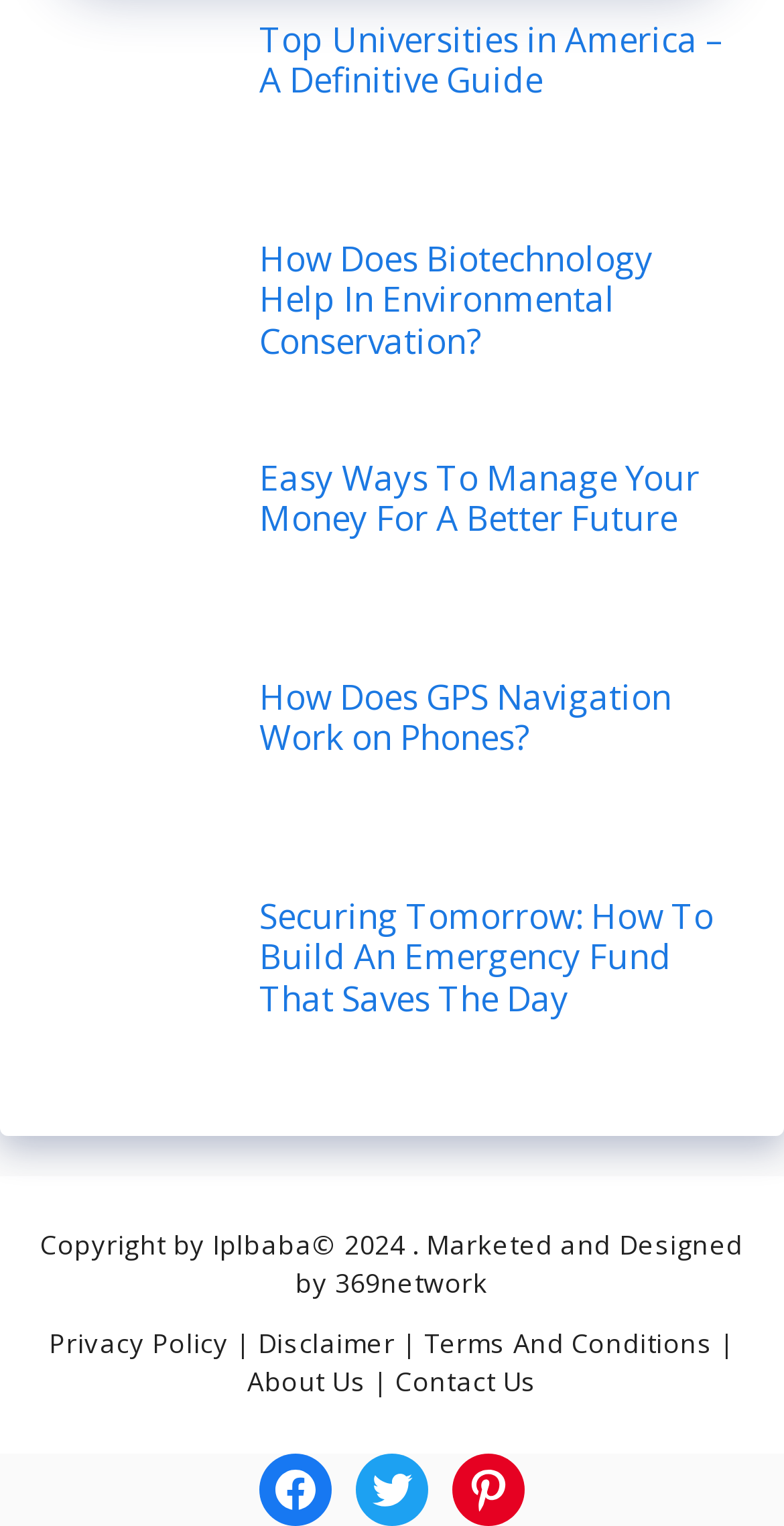Reply to the question with a brief word or phrase: What is the title of the first article?

Top Universities in America